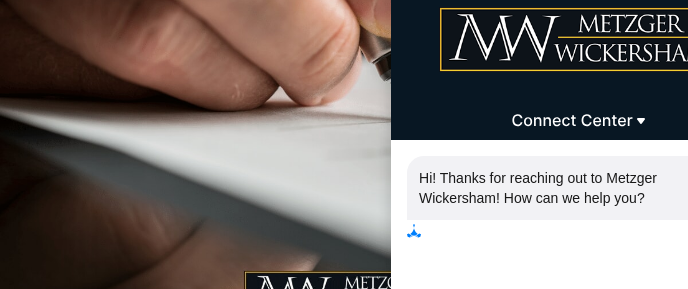What type of guidance is being offered?
Using the visual information, respond with a single word or phrase.

Legal guidance